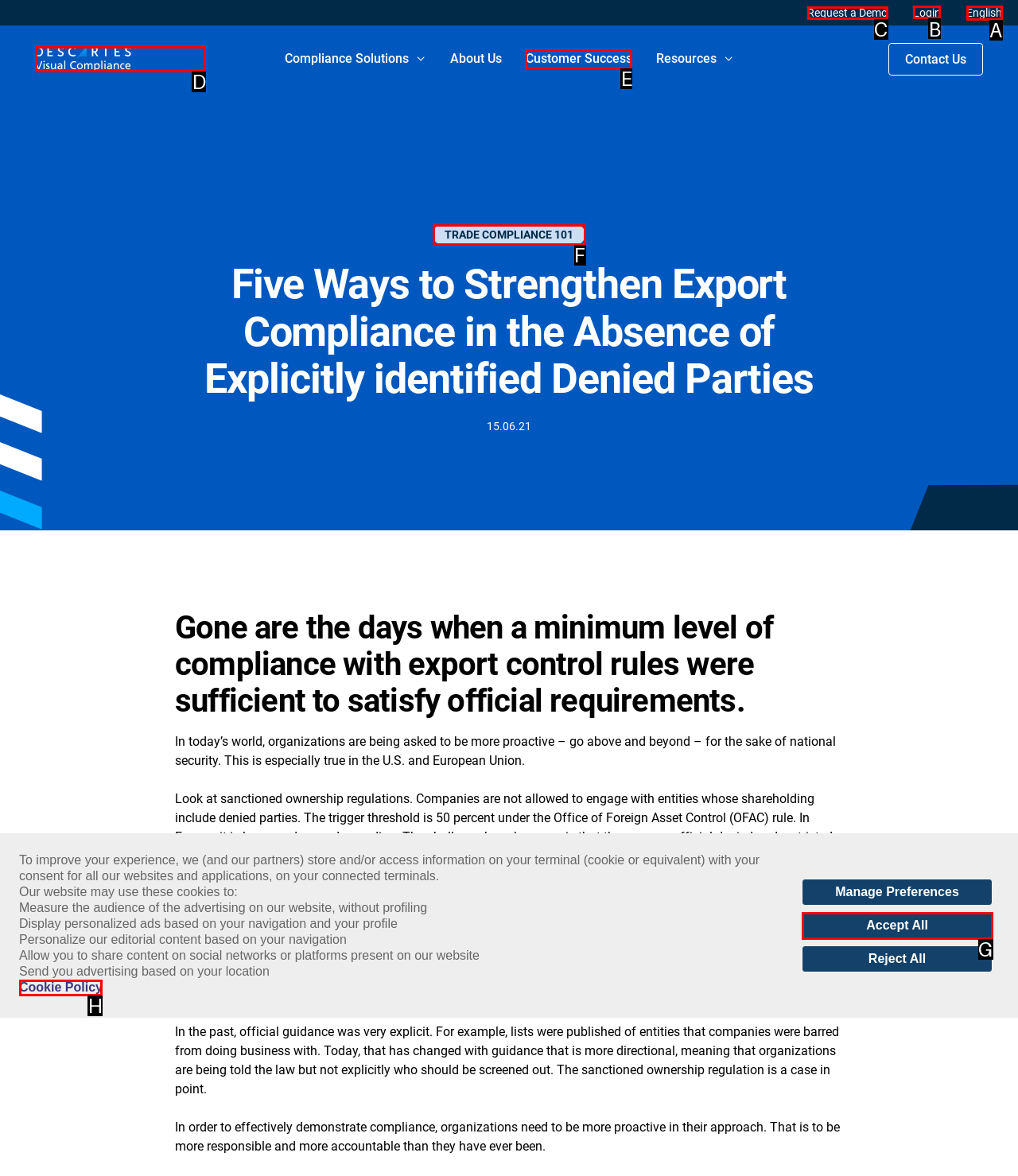Identify the correct option to click in order to complete this task: Click the 'Login' link
Answer with the letter of the chosen option directly.

B